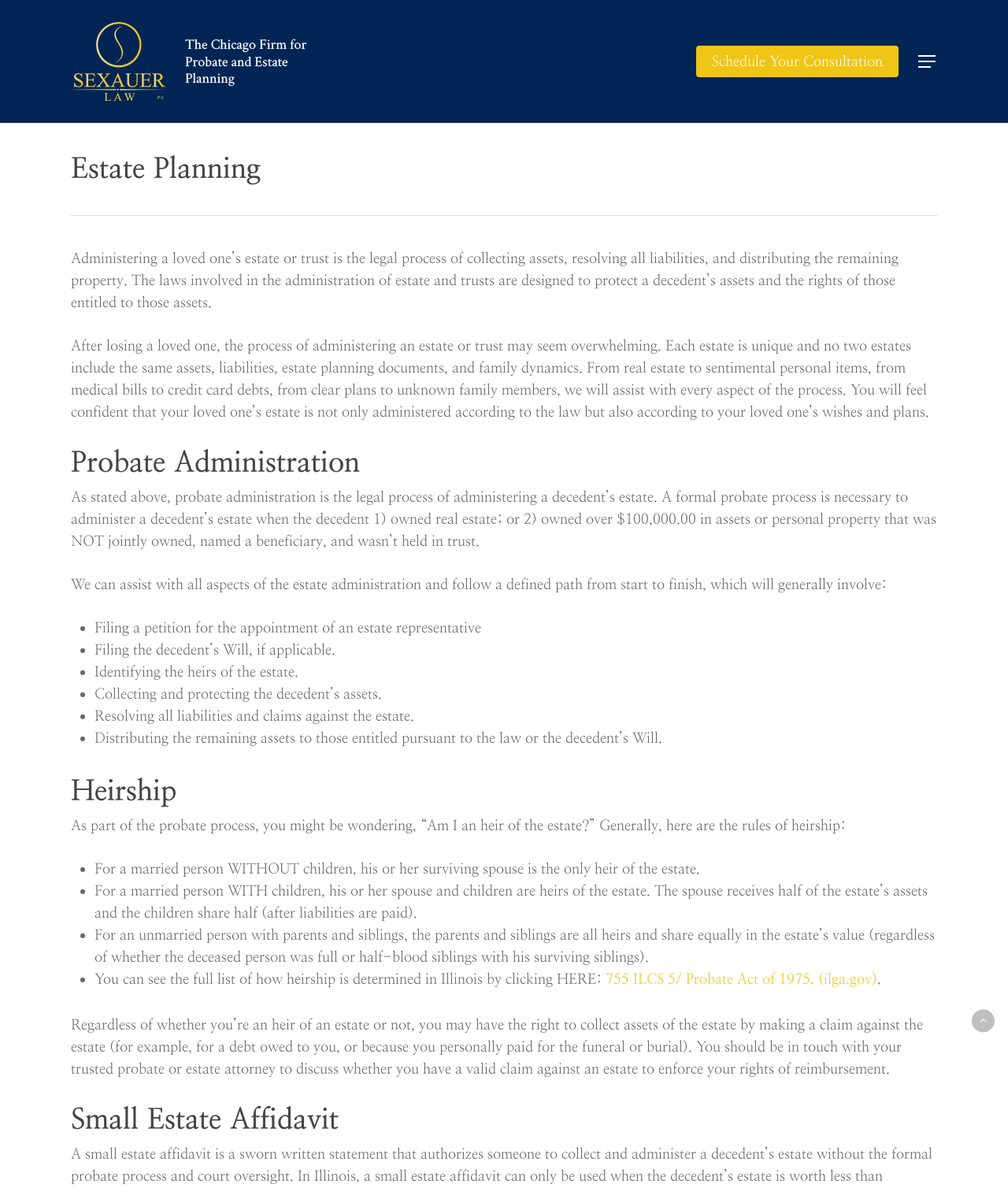What is a small estate affidavit?
Using the information from the image, give a concise answer in one word or a short phrase.

Not specified